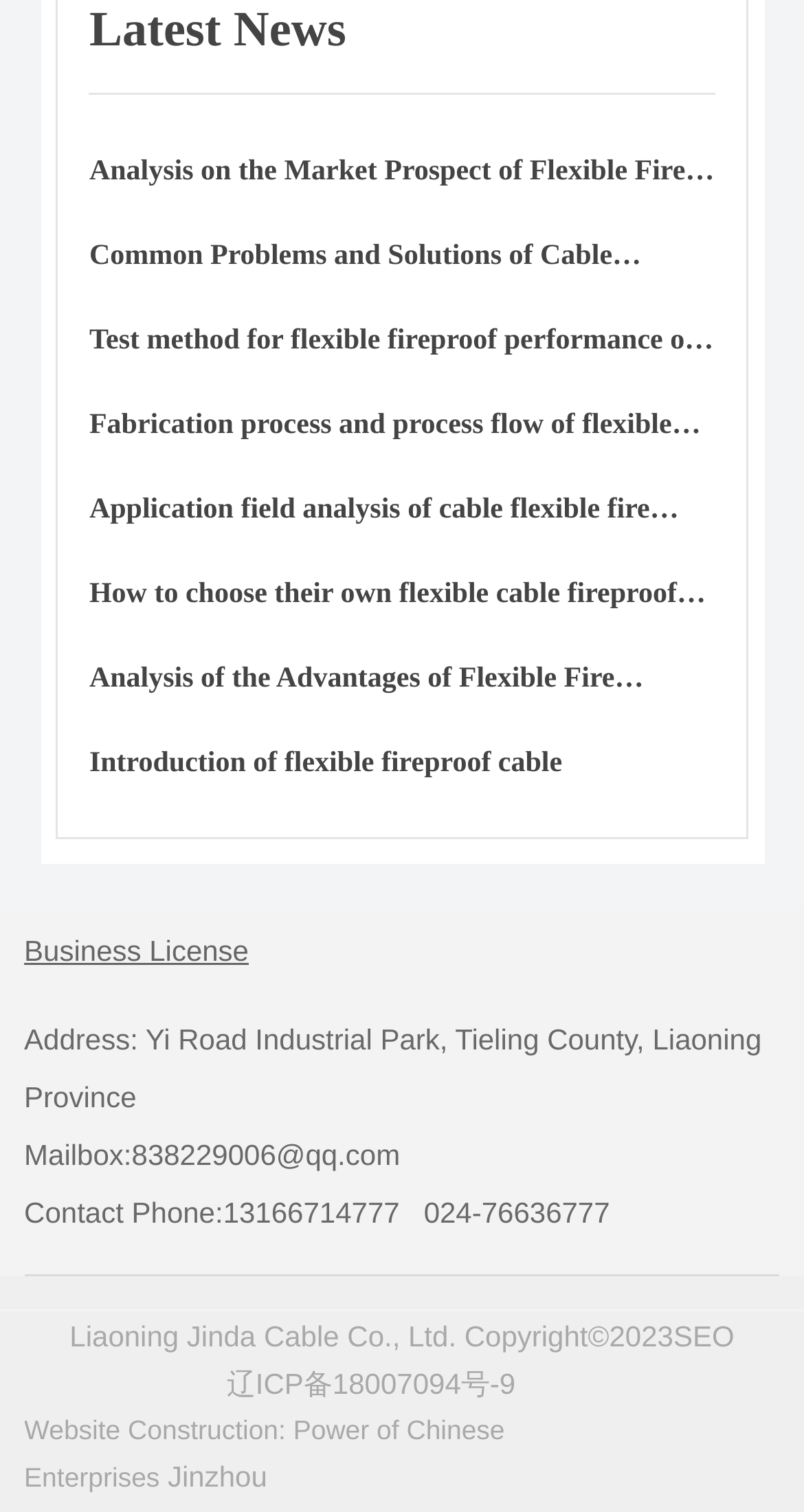Can you find the bounding box coordinates for the element to click on to achieve the instruction: "Contact the company via email"?

[0.164, 0.752, 0.498, 0.774]